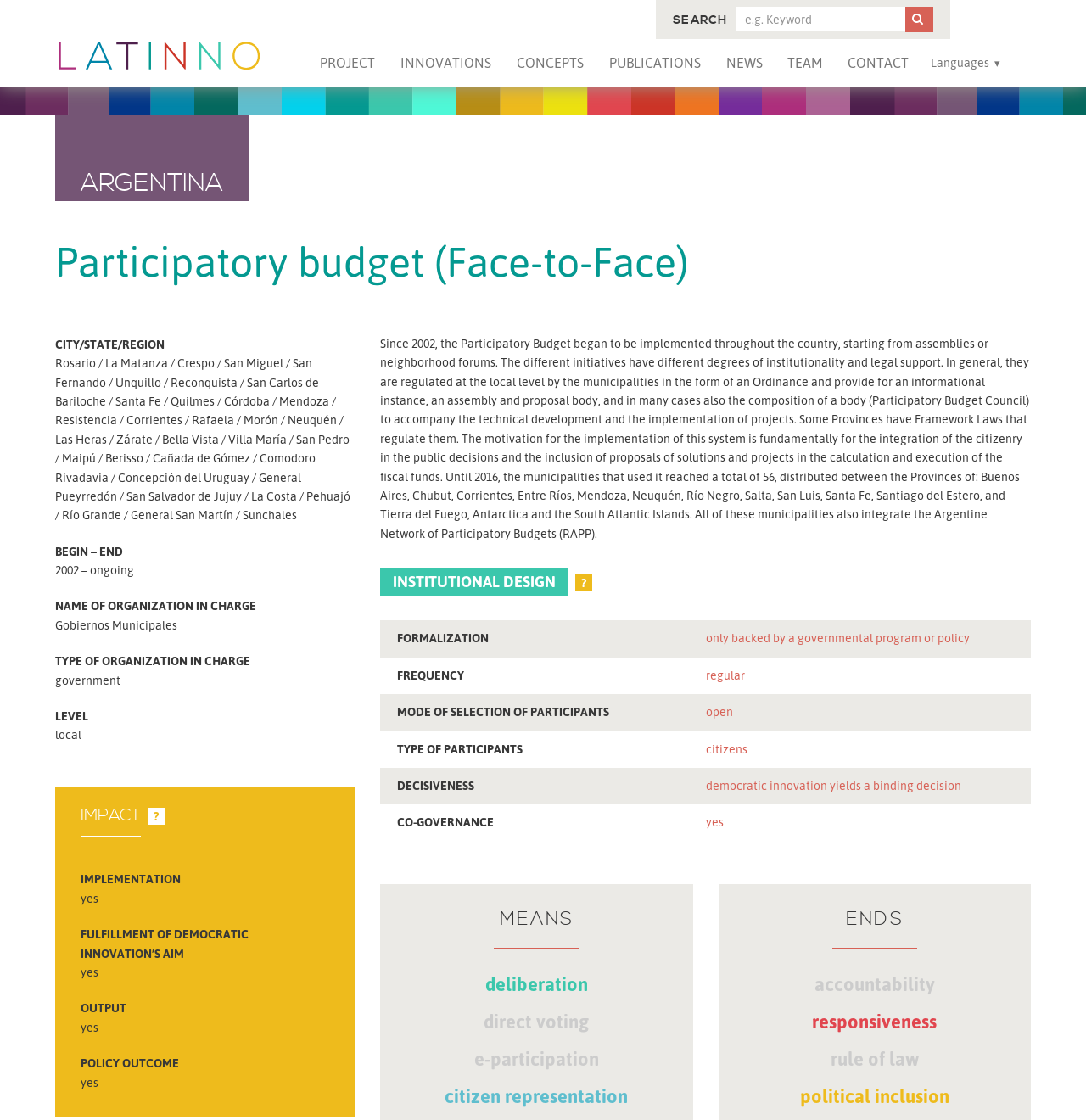Please find the bounding box for the UI element described by: "parent_node: SEARCH name="q" placeholder="e.g. Keyword"".

[0.678, 0.006, 0.834, 0.028]